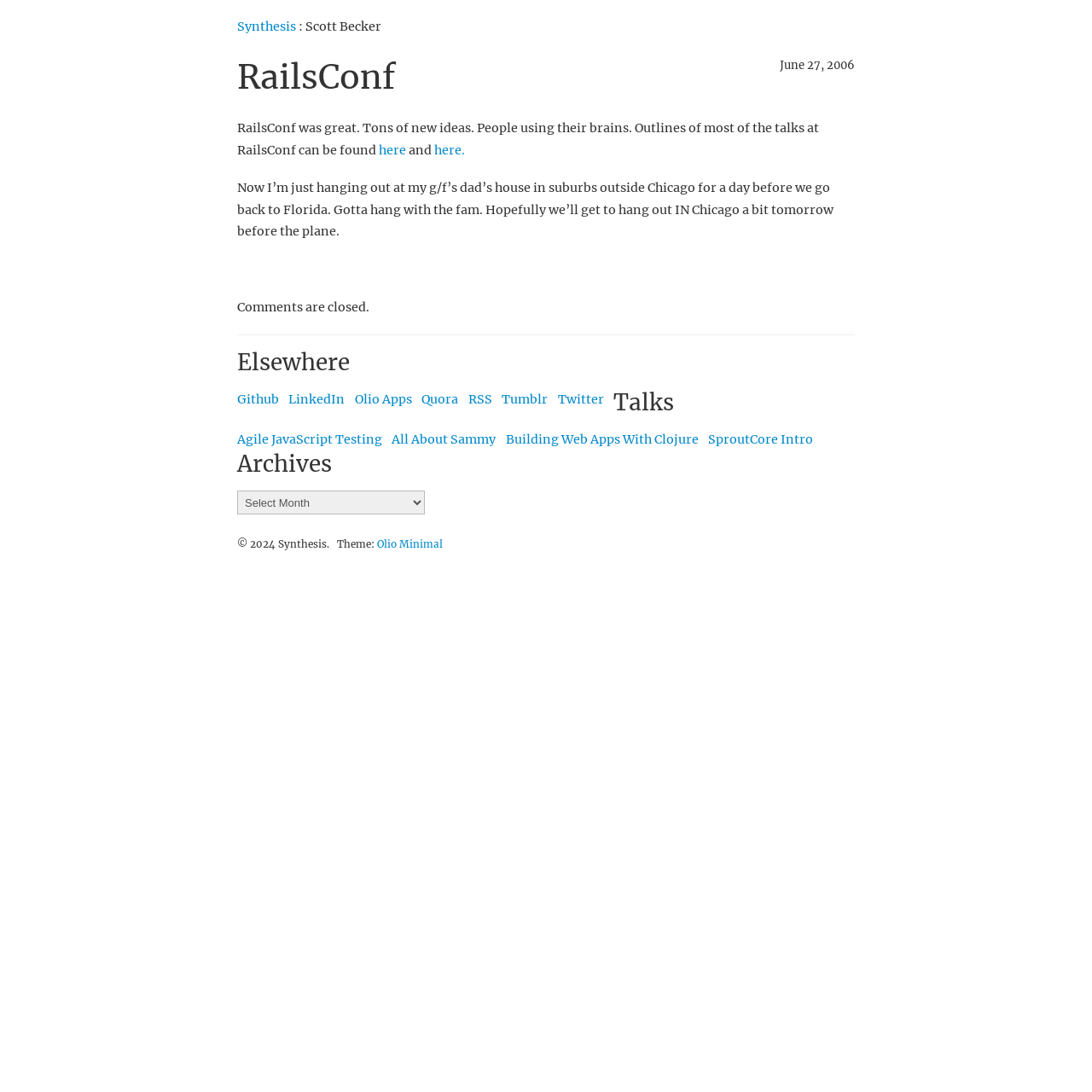Could you indicate the bounding box coordinates of the region to click in order to complete this instruction: "Click on Synthesis link".

[0.217, 0.017, 0.271, 0.031]